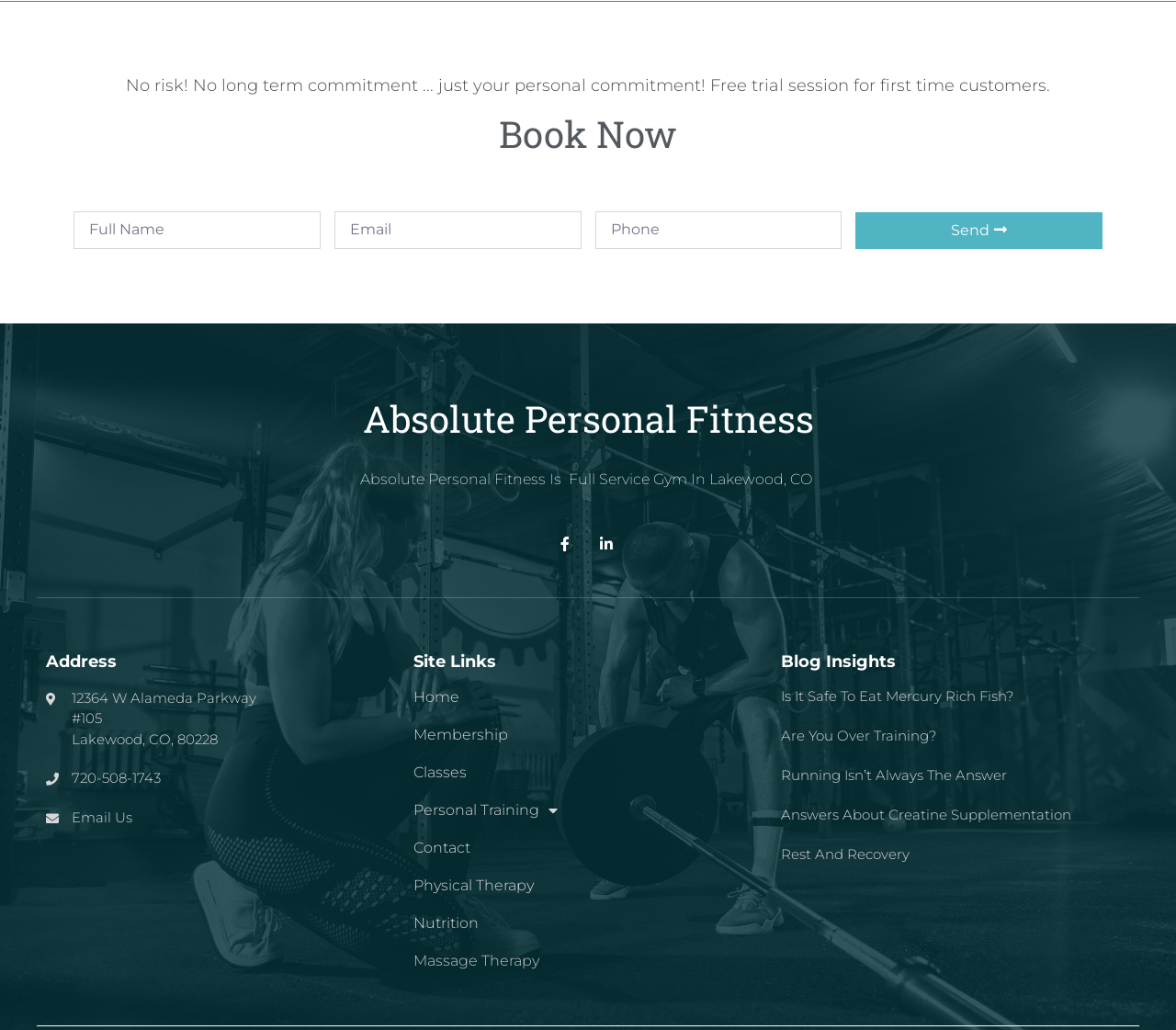What is the name of the gym?
Provide an in-depth and detailed answer to the question.

The name of the gym can be found in the heading element with the text 'Absolute Personal Fitness' located at coordinates [0.211, 0.386, 0.789, 0.428].